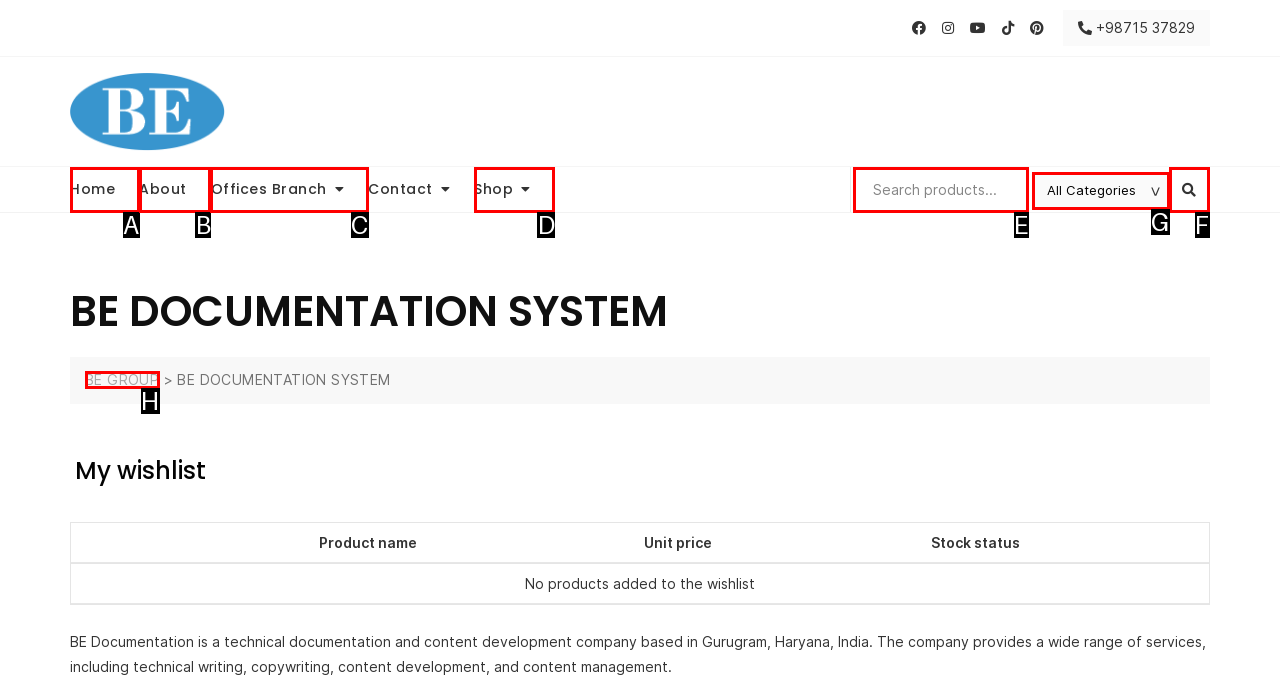Based on the description: parent_node: All Categories
Select the letter of the corresponding UI element from the choices provided.

F